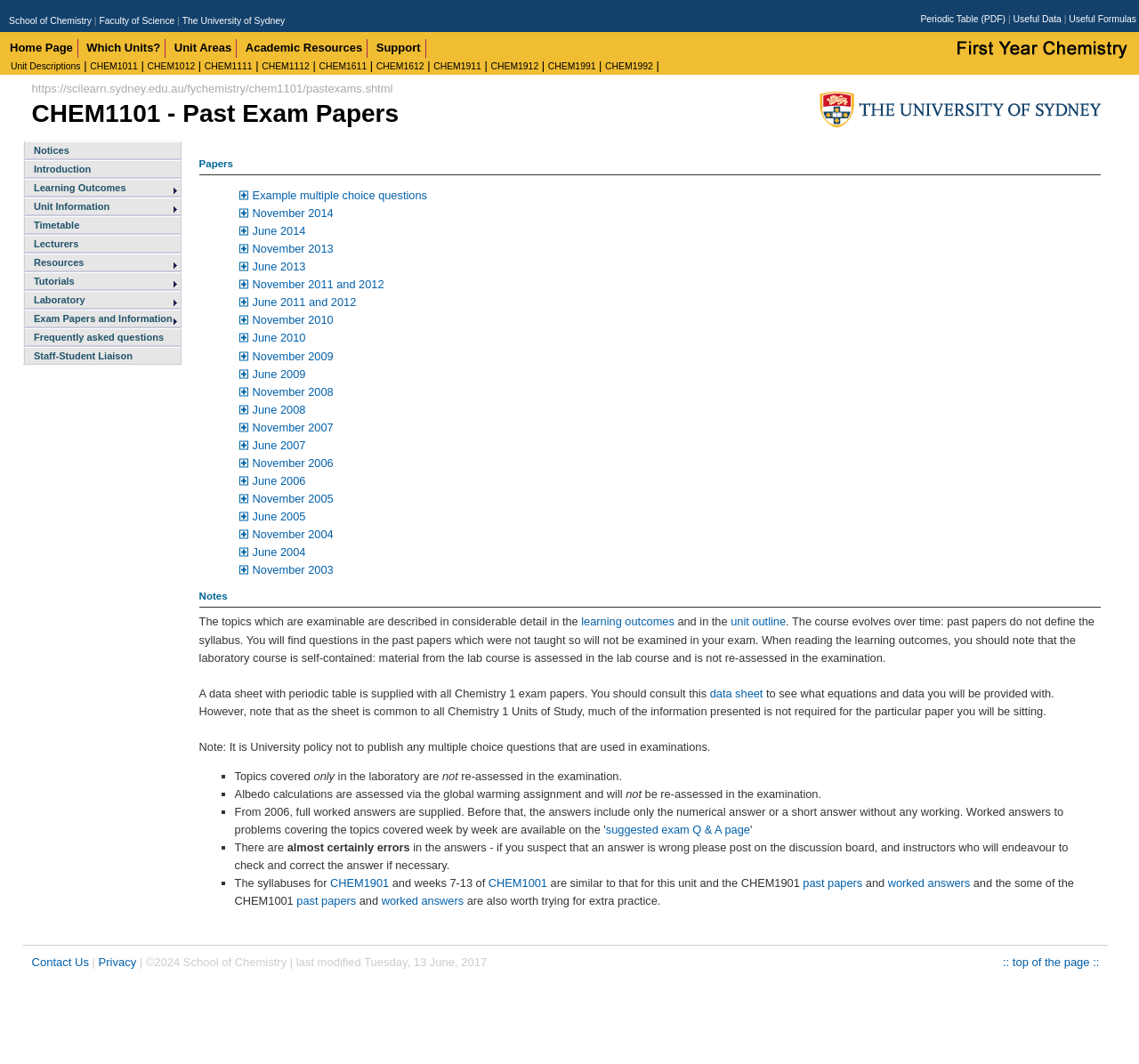Locate the bounding box coordinates of the area where you should click to accomplish the instruction: "Access the CHEM1011 unit description".

[0.079, 0.058, 0.121, 0.067]